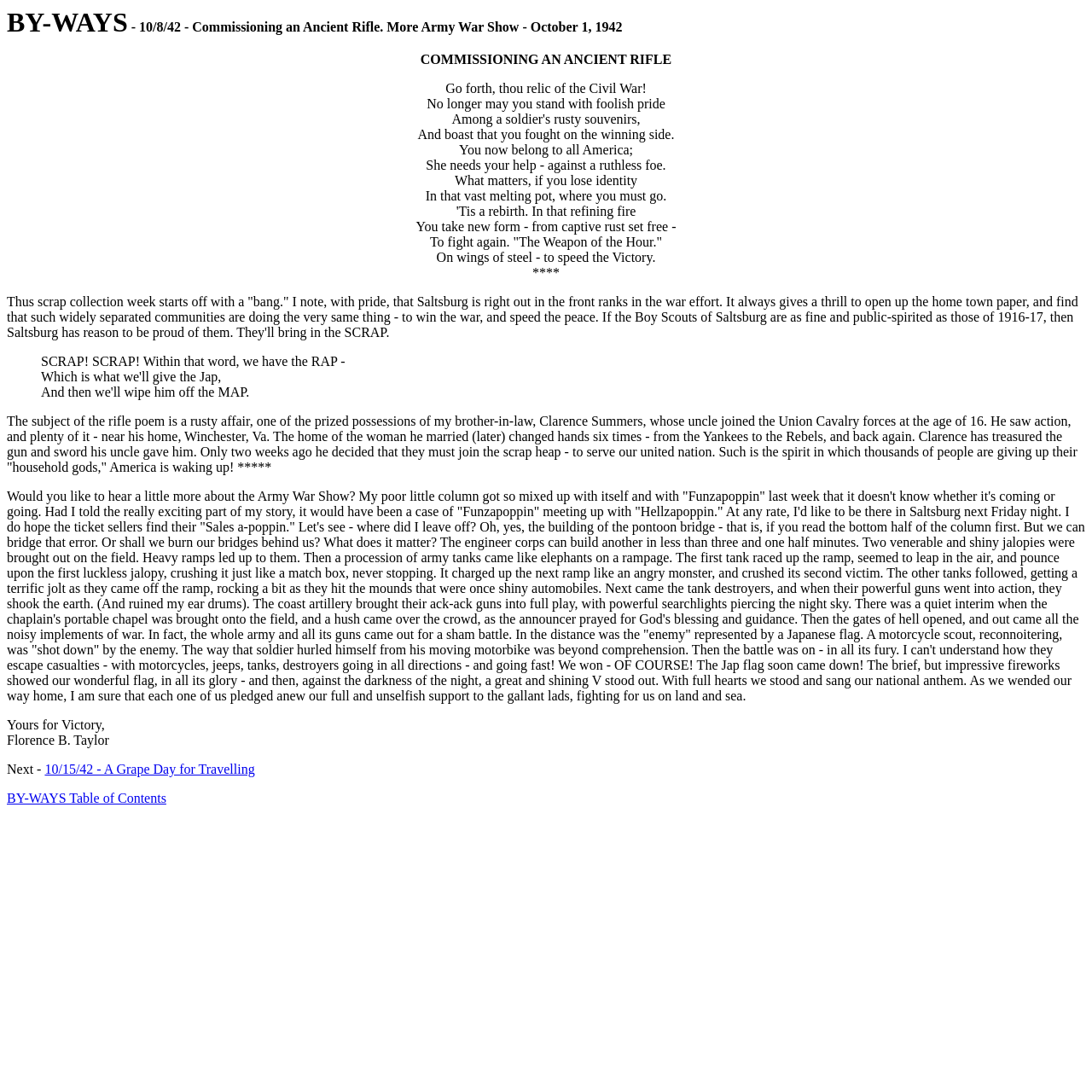Generate a thorough caption detailing the webpage content.

This webpage appears to be a blog or article page from 1942, with a focus on the war effort and patriotism. At the top of the page, there is a title "10/8/42 - Commissioning an Ancient Rifle" and a subtitle "- 10/8/42 - Commissioning an Ancient Rifle. More Army War Show - October 1, 1942". Below this, there is a poem about an old rifle being repurposed for the war effort, with lines like "Go forth, thou relic of the Civil War!" and "You take new form - from captive rust set free - To fight again. 'The Weapon of the Hour.'"

Following the poem, there is a block of text that discusses scrap collection week and the efforts of the Boy Scouts of Saltsburg to collect scrap metal for the war effort. The author notes that Saltsburg is doing its part in the war effort and expresses pride in the community's efforts.

Next, there is a section that appears to be a personal anecdote about the author's brother-in-law, Clarence Summers, who has donated his uncle's old rifle and sword to the scrap heap. The author praises the spirit of sacrifice and patriotism shown by Clarence and others who are giving up their personal treasures for the war effort.

The main body of the text is a personal account of the author's experience at the Army War Show, which includes a description of a simulated battle with tanks, artillery, and other military vehicles. The author describes the excitement and intensity of the event, as well as the sense of patriotism and pride that it inspired.

At the bottom of the page, there is a signature "Yours for Victory, Florence B. Taylor" and a link to the next article, "10/15/42 - A Grape Day for Travelling". There is also a link to the "BY-WAYS Table of Contents".